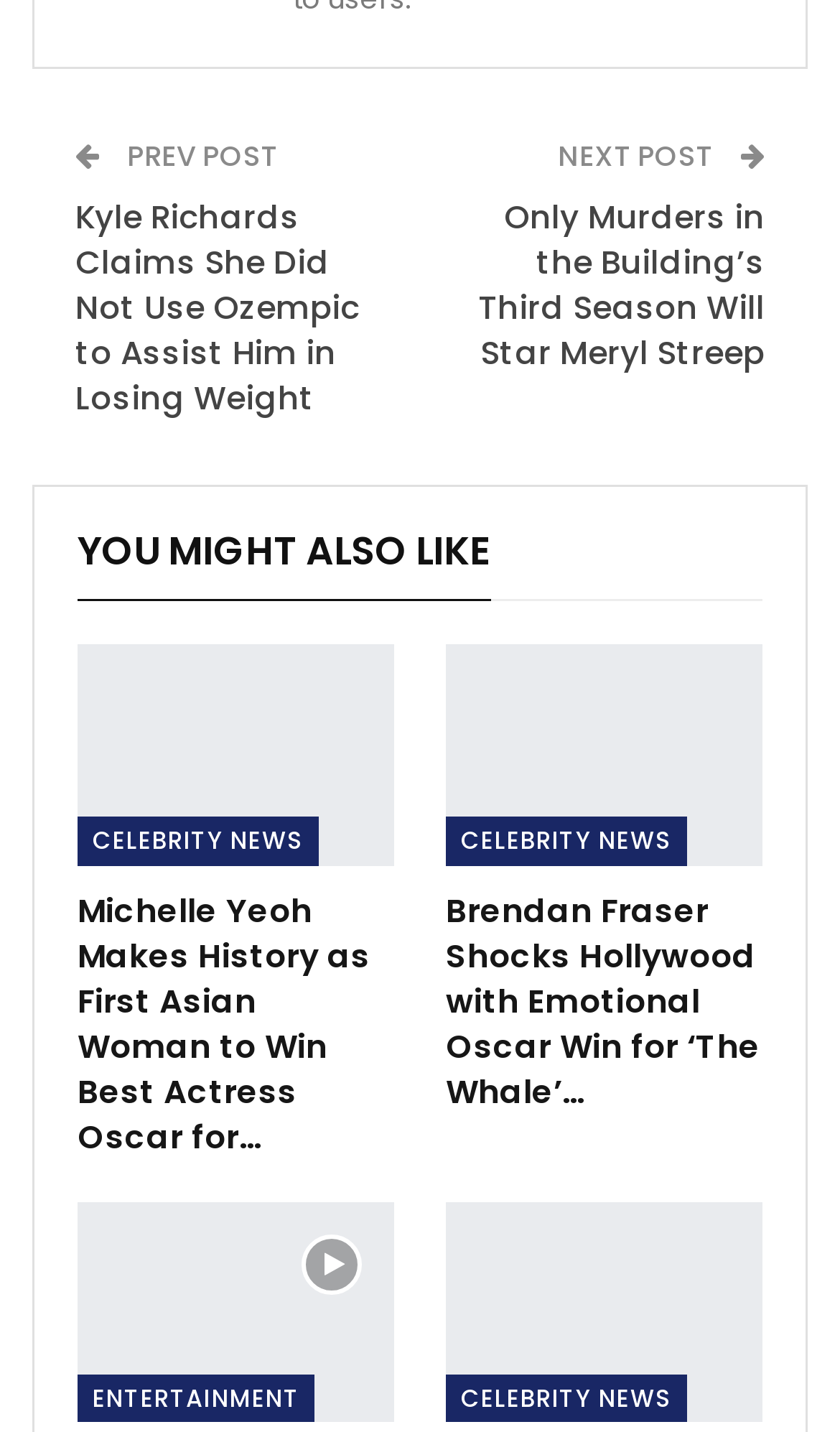Identify the bounding box coordinates for the UI element mentioned here: "You might also like". Provide the coordinates as four float values between 0 and 1, i.e., [left, top, right, bottom].

[0.092, 0.368, 0.585, 0.403]